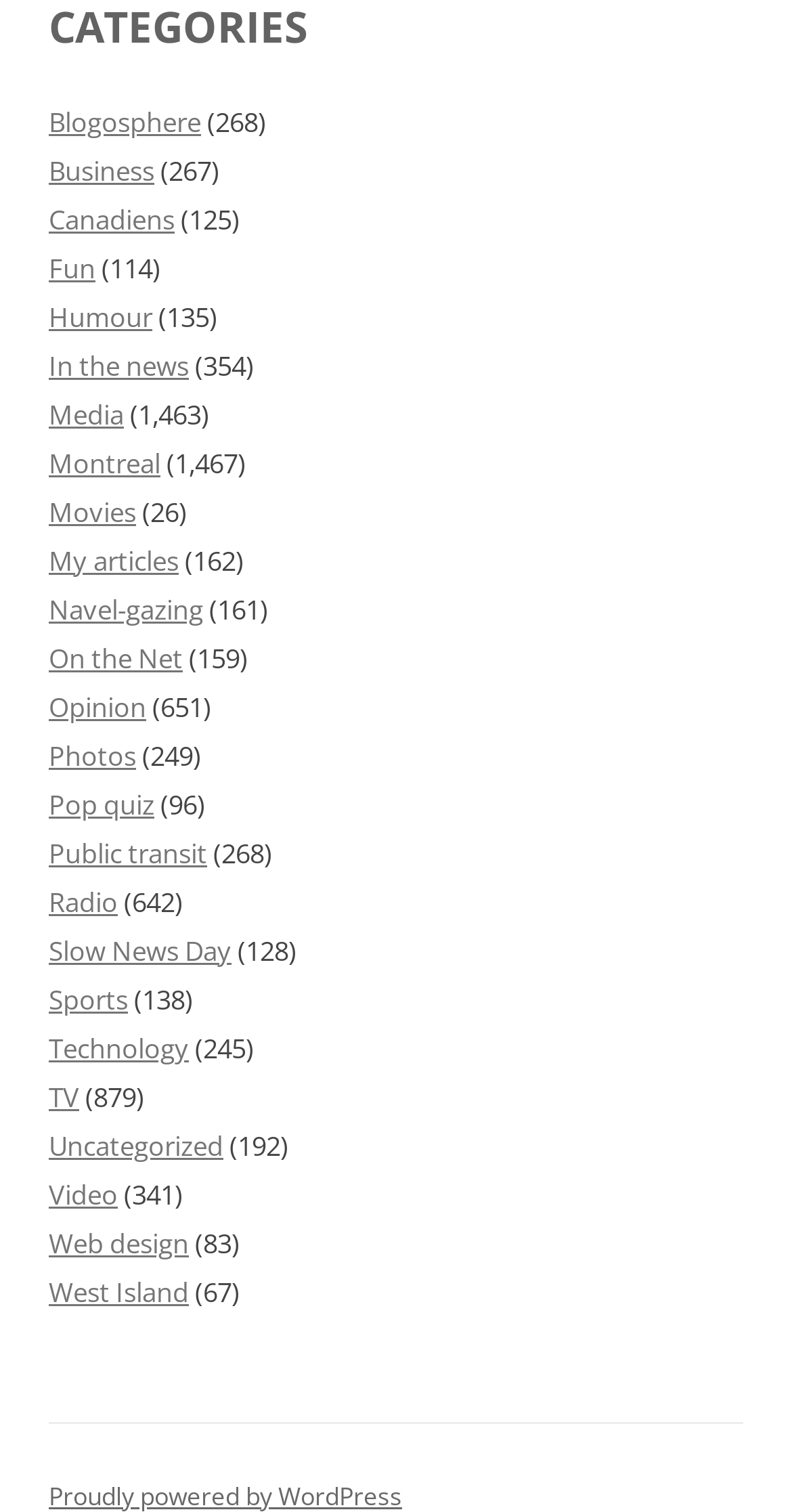Find the bounding box coordinates of the element to click in order to complete this instruction: "Visit the 'Humour' section". The bounding box coordinates must be four float numbers between 0 and 1, denoted as [left, top, right, bottom].

[0.062, 0.197, 0.192, 0.221]